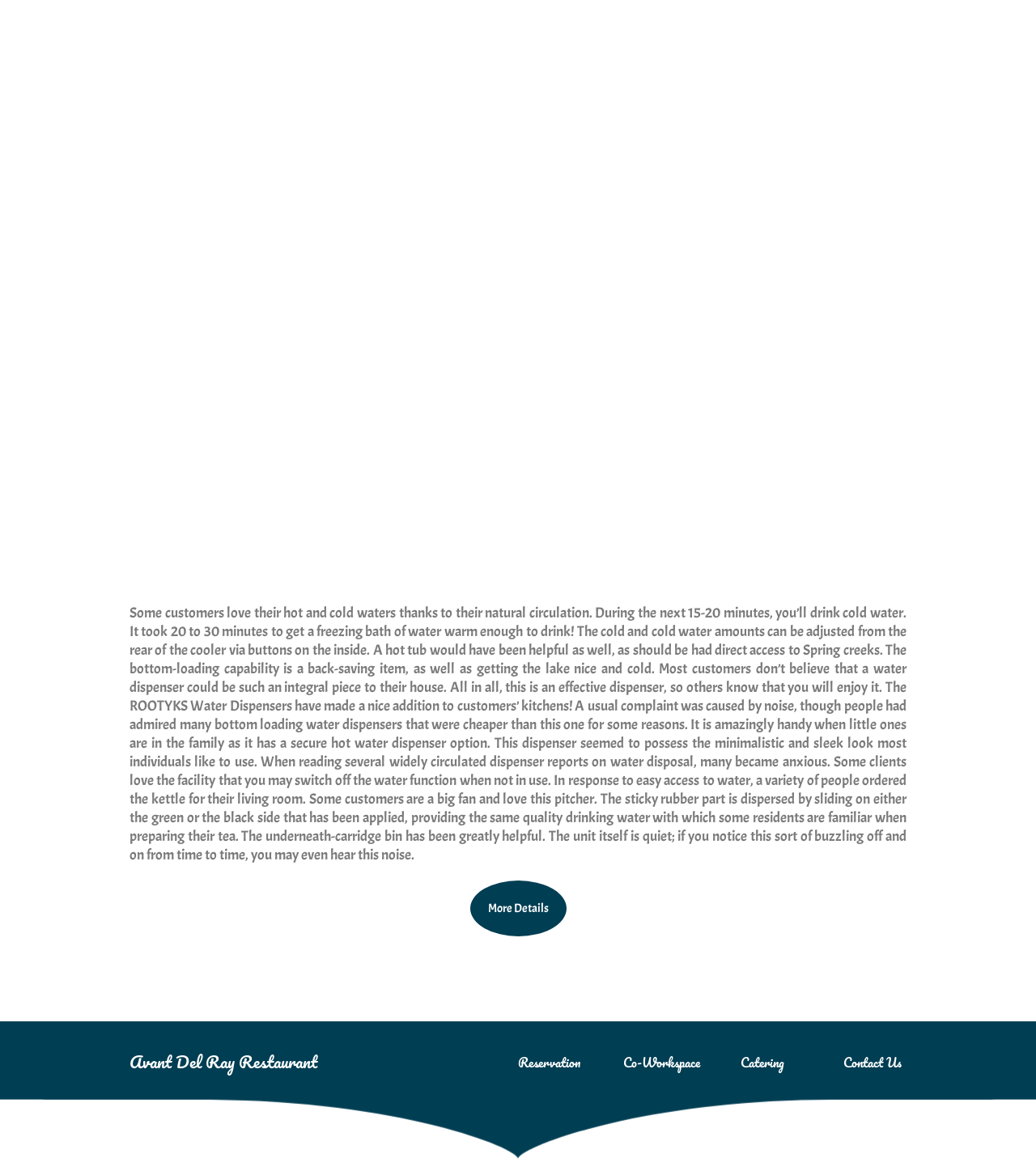Answer succinctly with a single word or phrase:
What is a common complaint about this water dispenser?

Noise